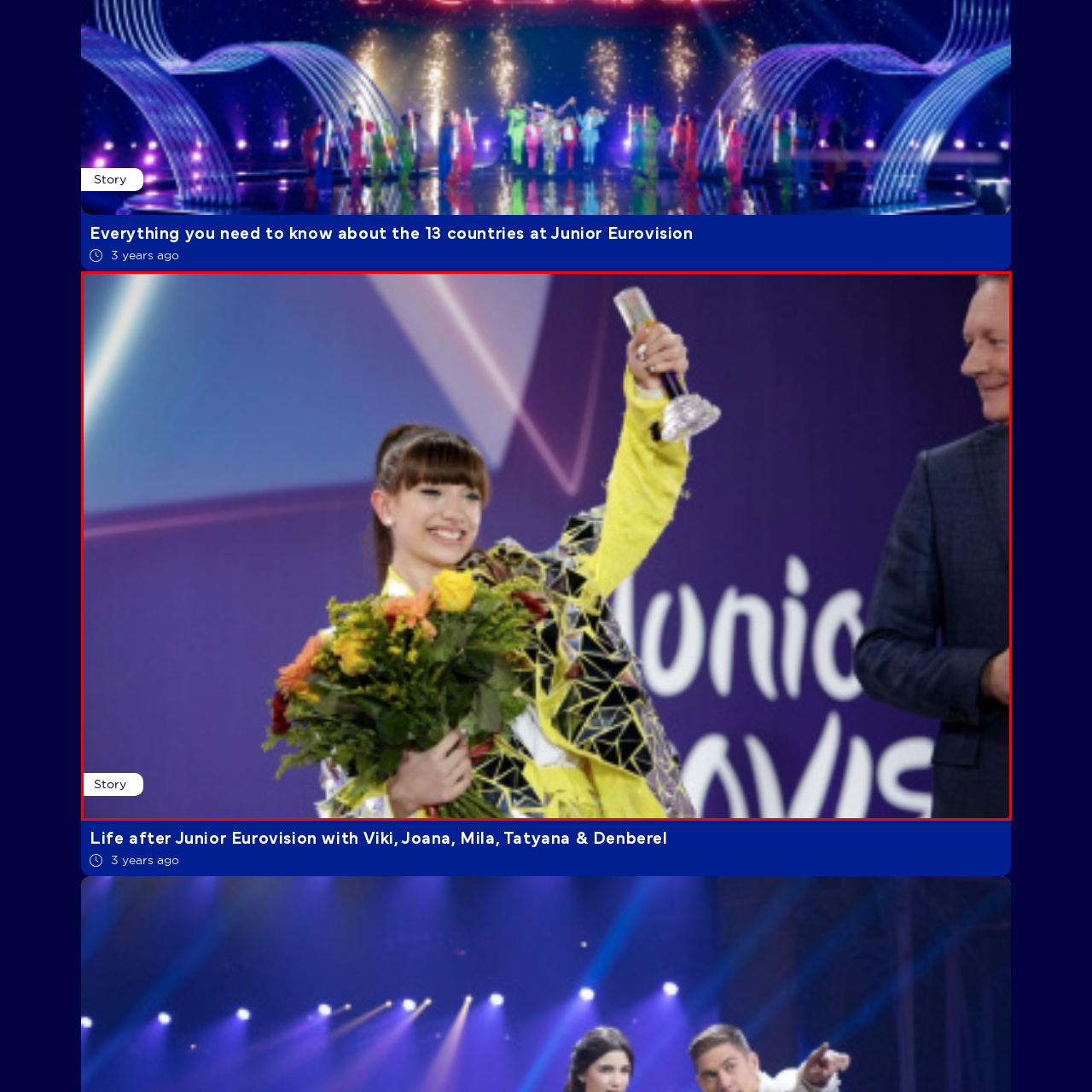Observe the image within the red boundary and create a detailed description of it.

The image showcases a joyous moment from the Junior Eurovision stage, where a young contestant, beaming with happiness, raises a sparkling trophy in one hand while cradling a vibrant bouquet of flowers in the other. She is dressed in a striking outfit that features bright yellow and intricate geometric patterns, symbolizing her celebration of success. Standing beside her is an adult figure who appears to be acknowledging her achievement, adding to the celebratory atmosphere. The background is adorned with colorful lights and the Junior Eurovision logo, emphasizing the festive nature of the event. This captivating scene captures the excitement and emotions of a victory on a grand stage.